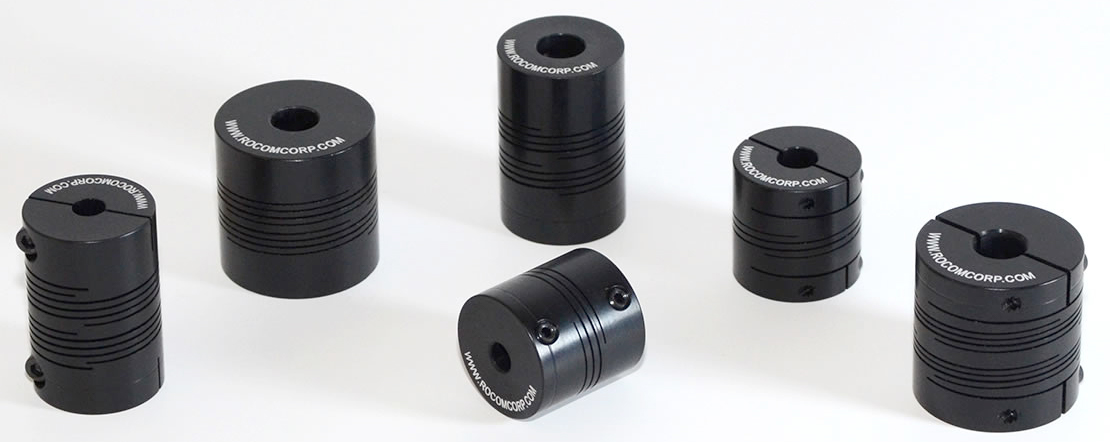What is the significance of surface detailing on the couplings?
Please provide a comprehensive answer based on the details in the screenshot.

The surface detailing on the couplings, including grooves and mounting holes, enhances their functionality by allowing for adjustments and secure connections, which is essential for high-performance applications in mechanical systems.